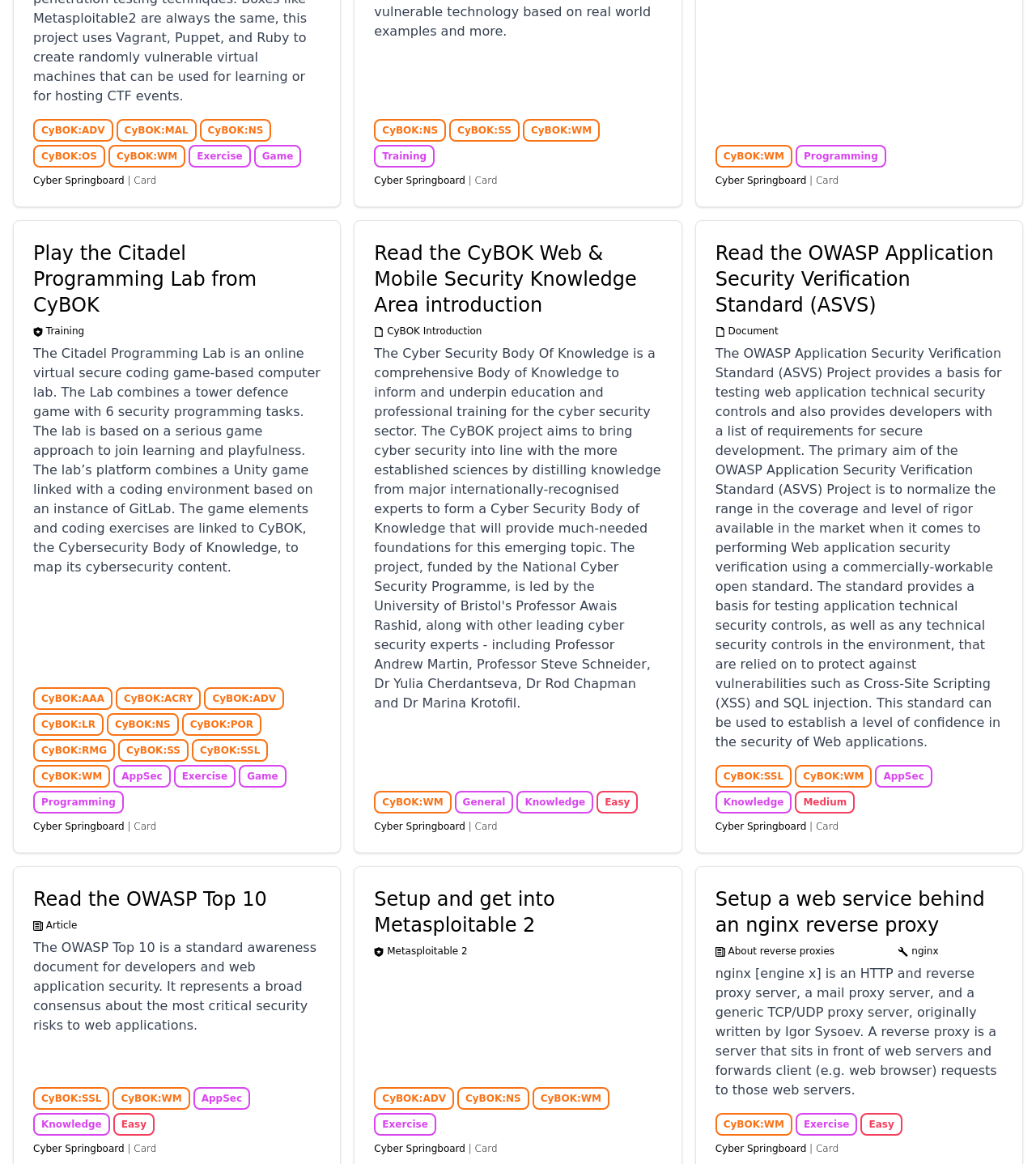Find the coordinates for the bounding box of the element with this description: "CyBOK:LR".

[0.032, 0.613, 0.1, 0.632]